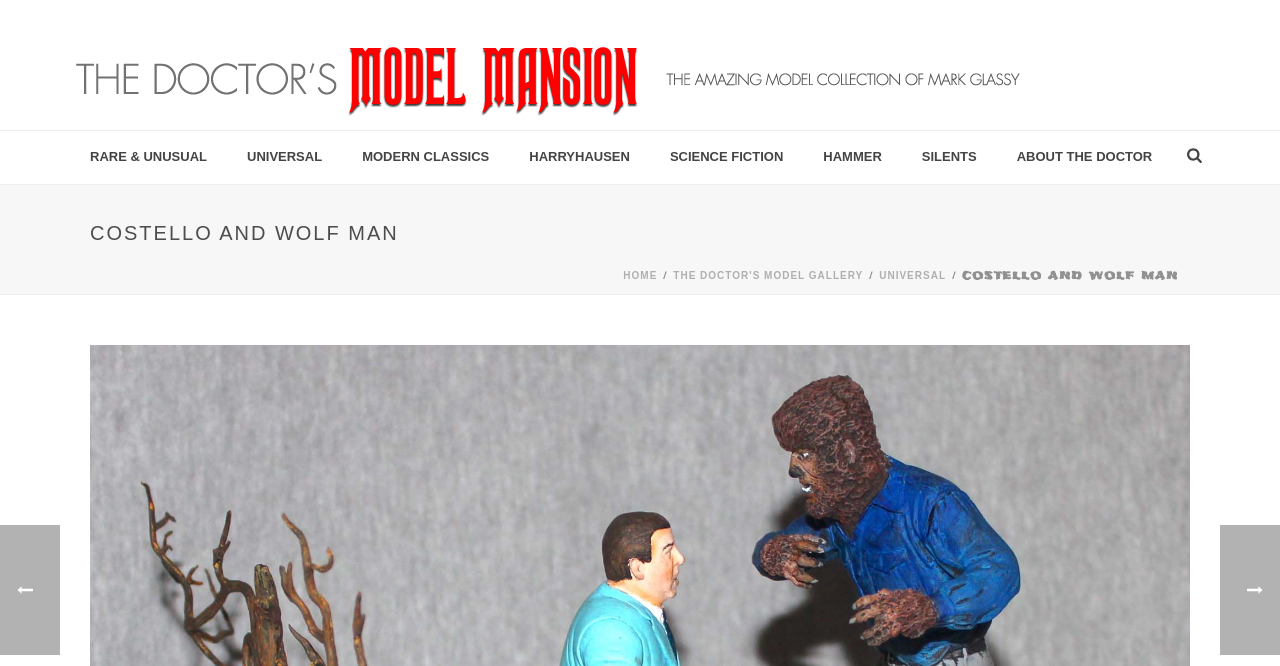Please find the bounding box coordinates of the element that you should click to achieve the following instruction: "Visit RARE & UNUSUAL page". The coordinates should be presented as four float numbers between 0 and 1: [left, top, right, bottom].

[0.055, 0.197, 0.177, 0.276]